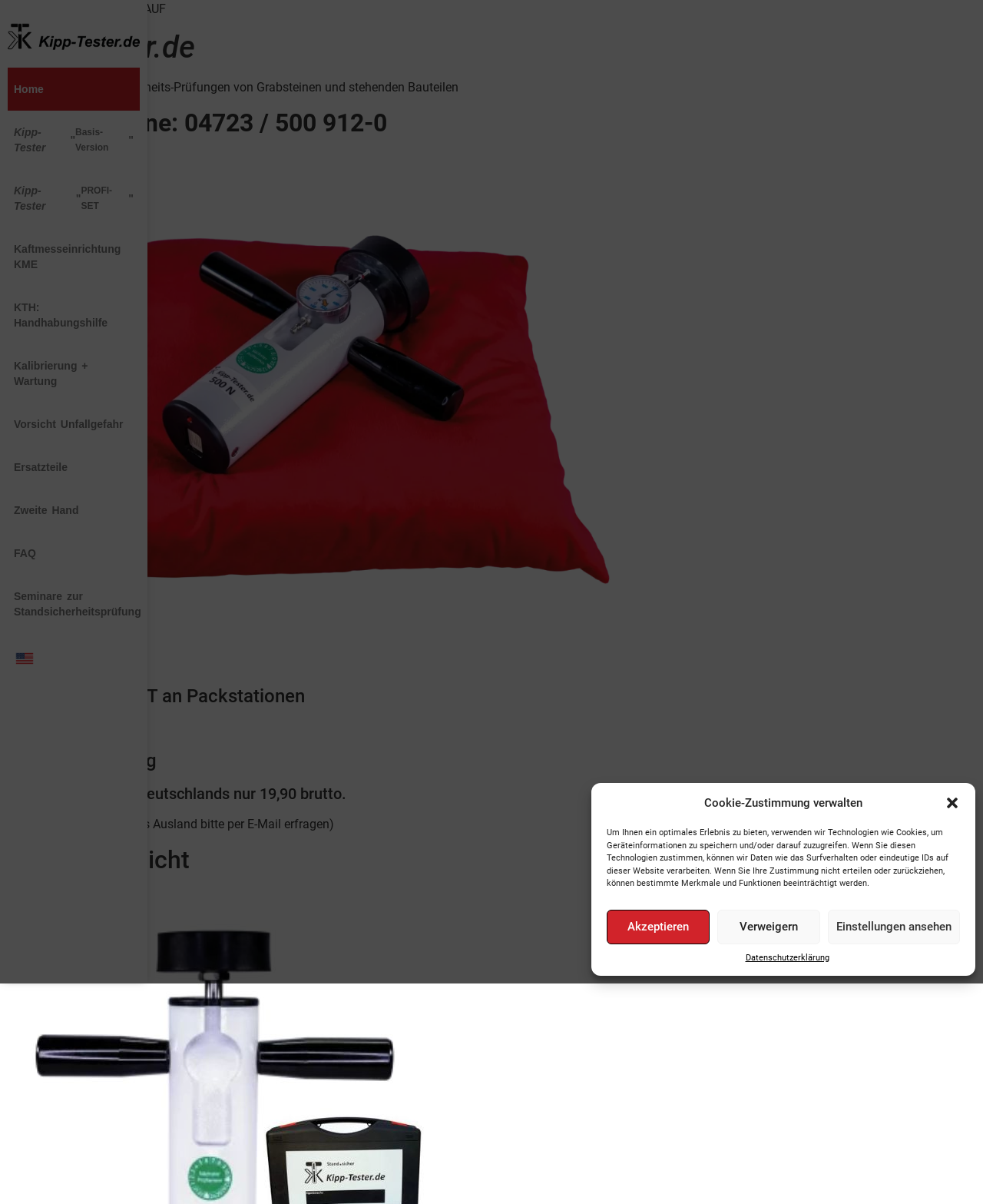Using the webpage screenshot, locate the HTML element that fits the following description and provide its bounding box: "Akzeptieren".

[0.617, 0.755, 0.722, 0.784]